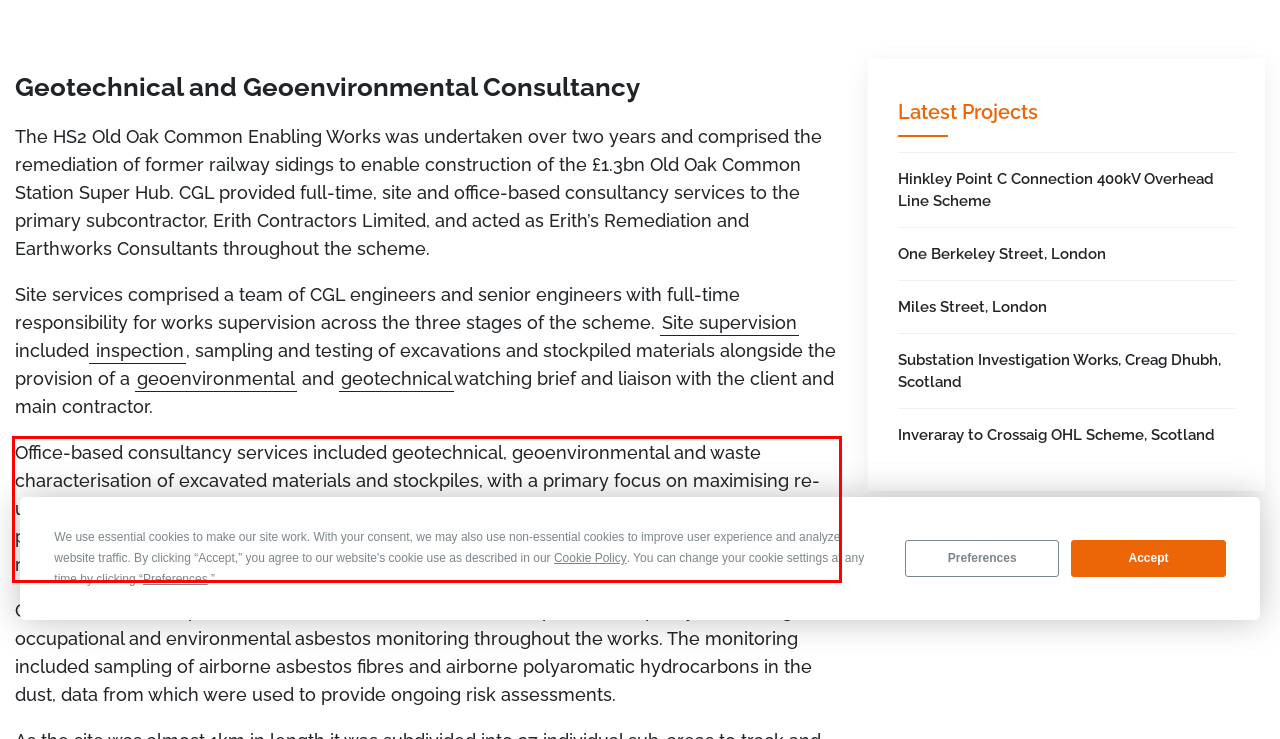Identify and transcribe the text content enclosed by the red bounding box in the given screenshot.

Office-based consultancy services included geotechnical, geoenvironmental and waste characterisation of excavated materials and stockpiles, with a primary focus on maximising re-use of site won soils. Deliverables comprised stockpile reports, materials tracking and placement pro forma, risk assessments and technical notes, and preparation of interpretative reports for specific areas of the scheme.